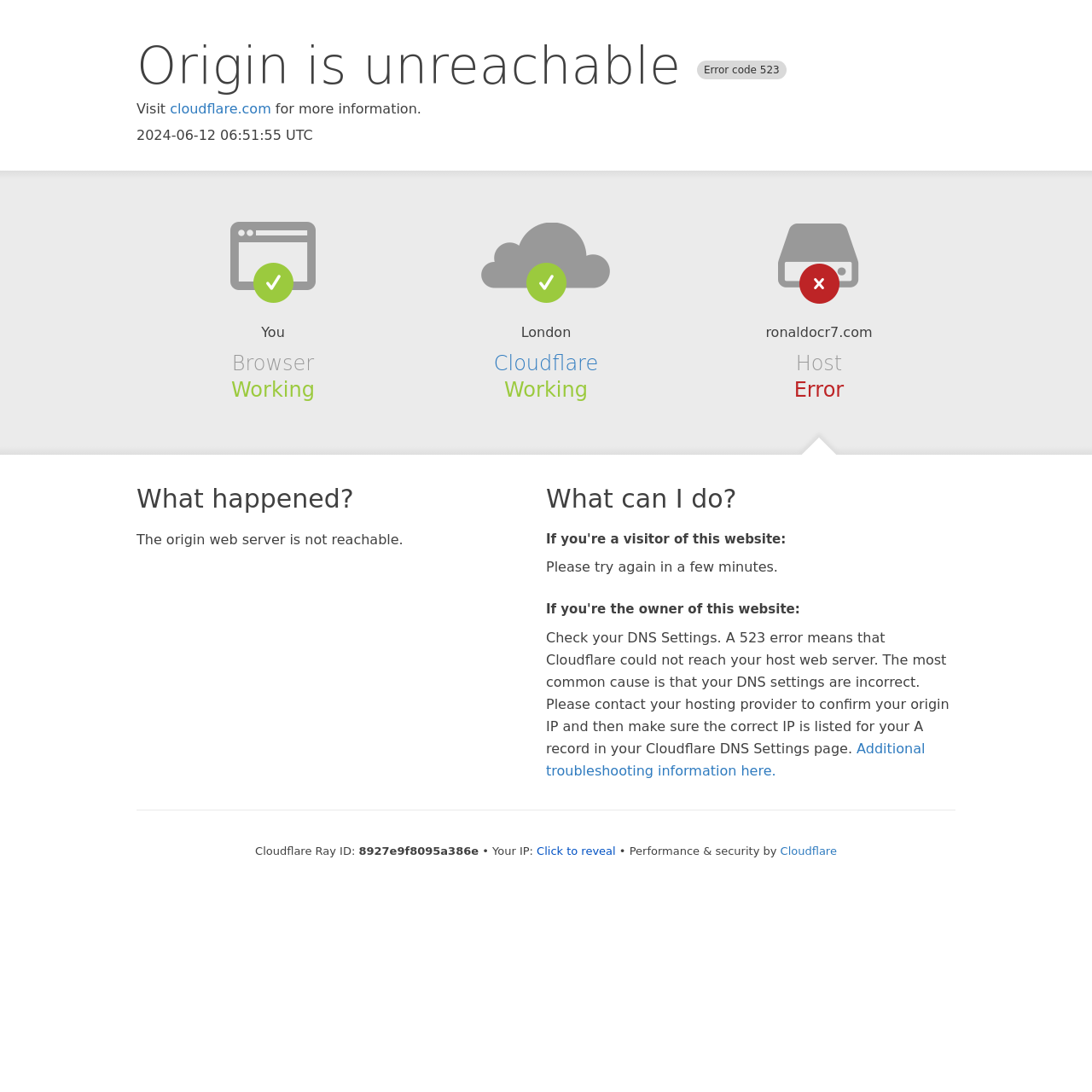Answer the question in one word or a short phrase:
What is the purpose of Cloudflare?

Performance & security